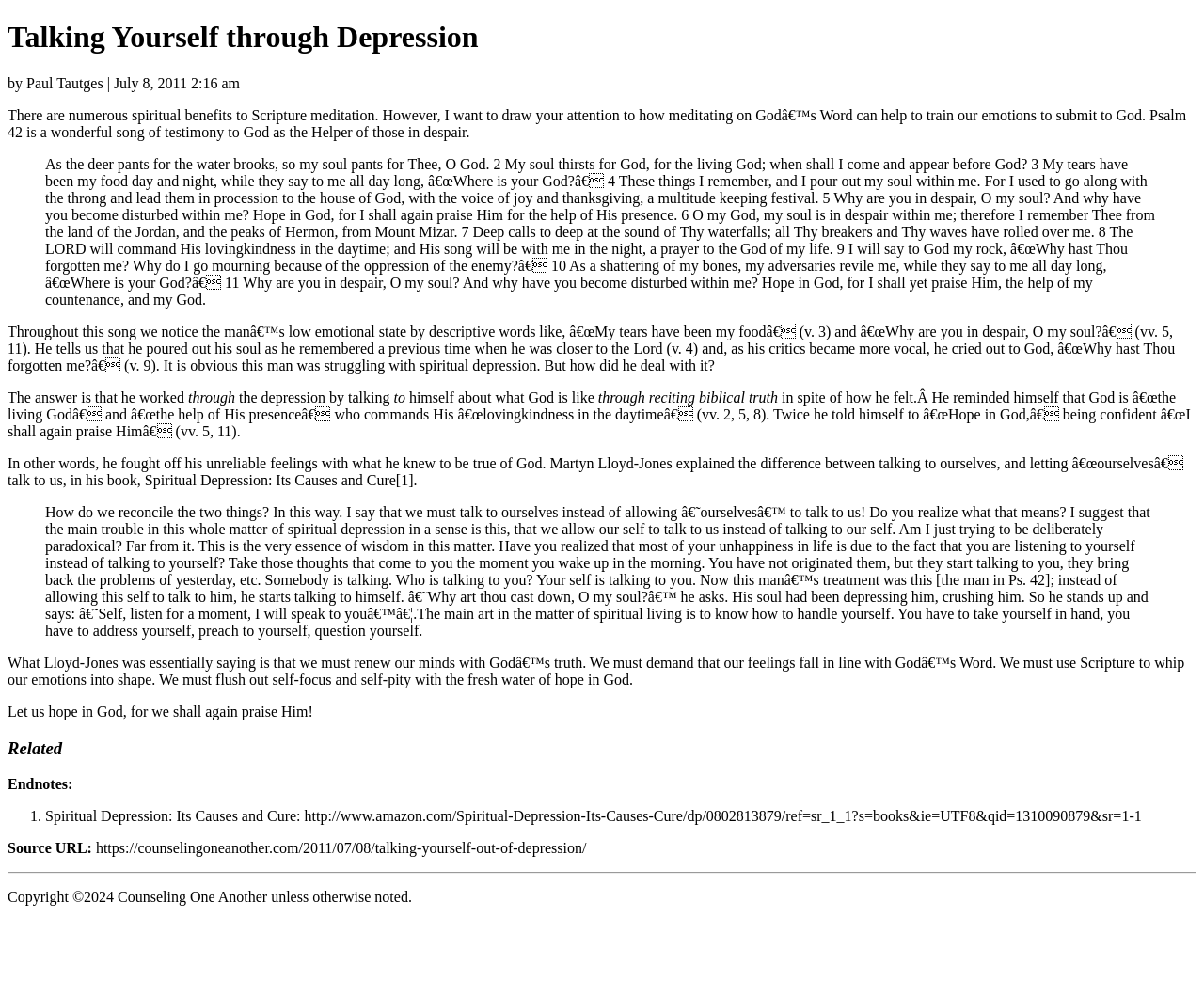Identify the main heading of the webpage and provide its text content.

Talking Yourself through Depression